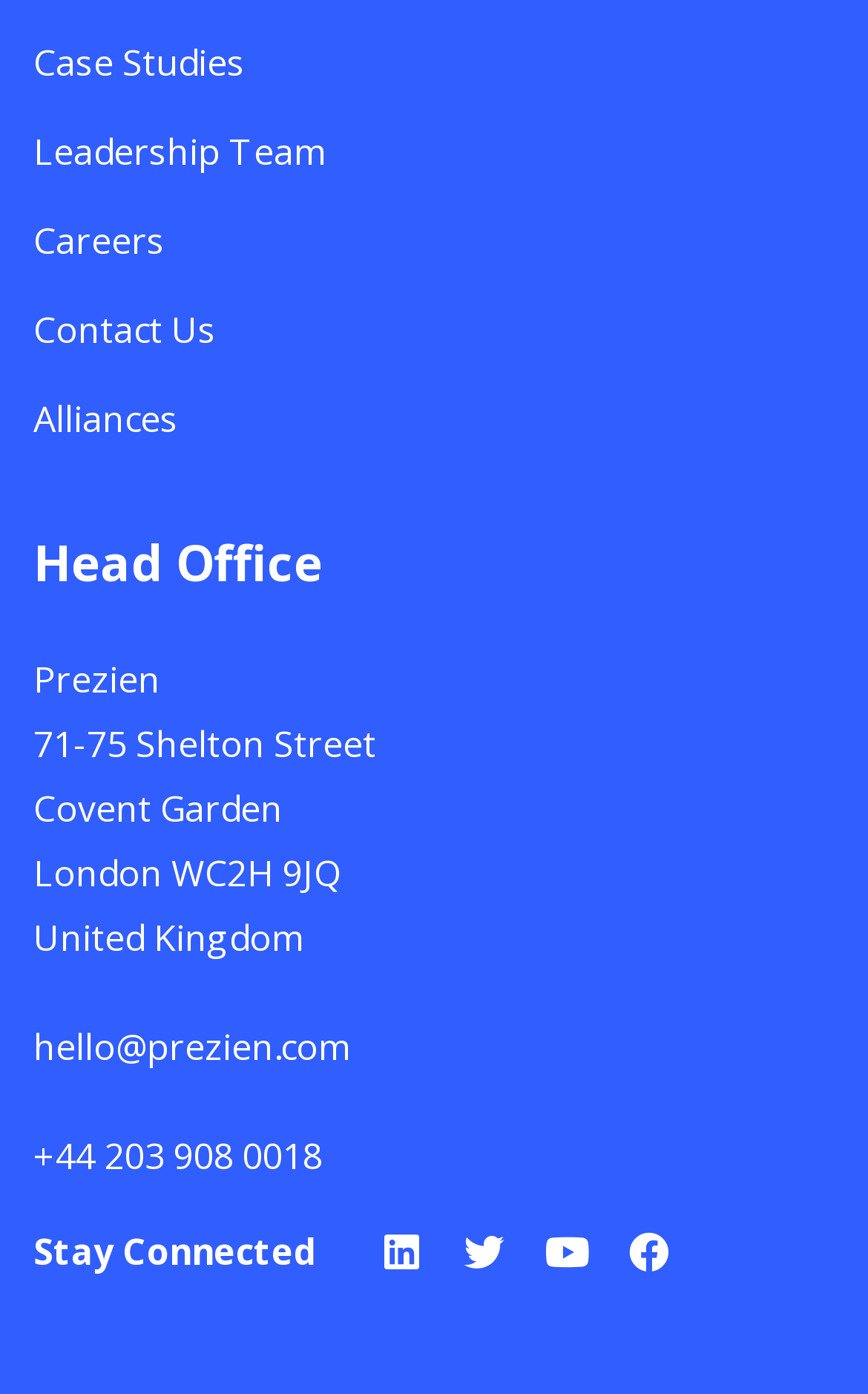Indicate the bounding box coordinates of the element that must be clicked to execute the instruction: "Send an email". The coordinates should be given as four float numbers between 0 and 1, i.e., [left, top, right, bottom].

[0.038, 0.728, 0.962, 0.774]